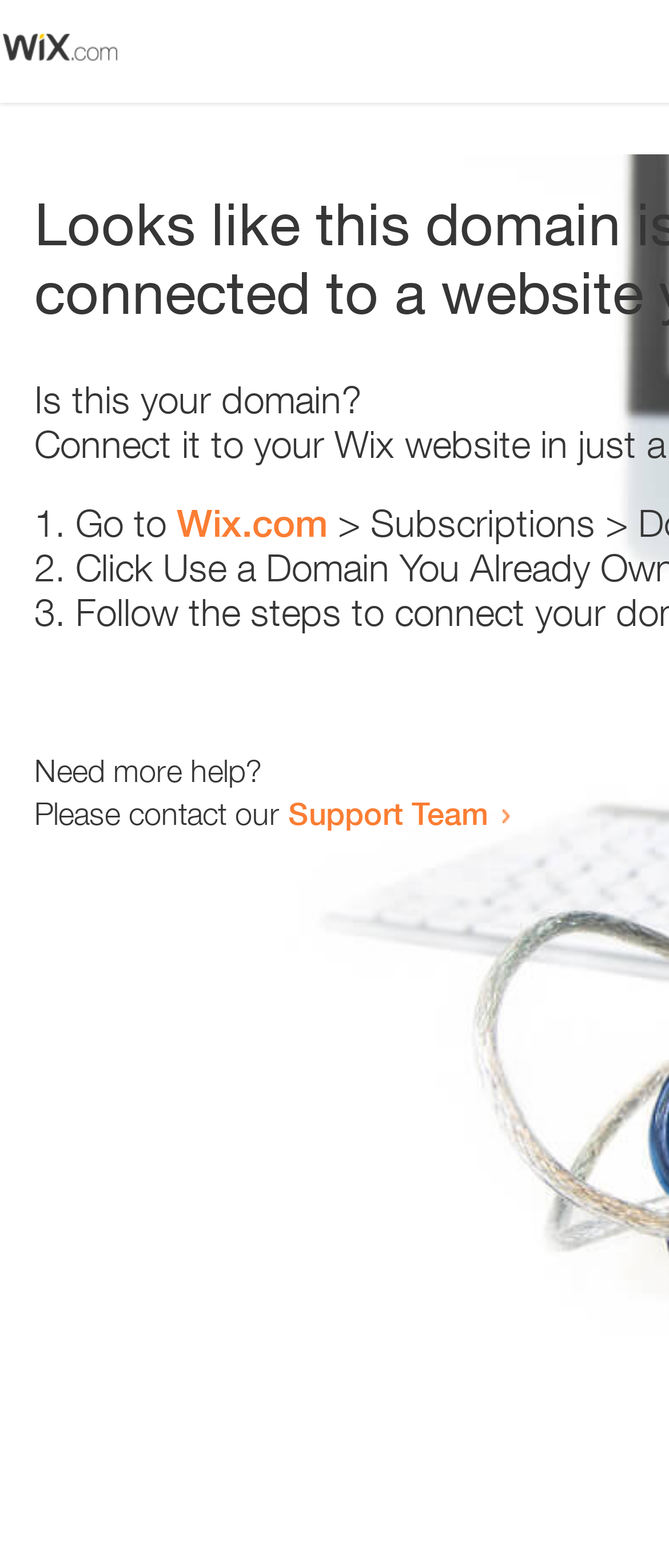Answer the question with a single word or phrase: 
What is the text below the last list item?

Need more help?